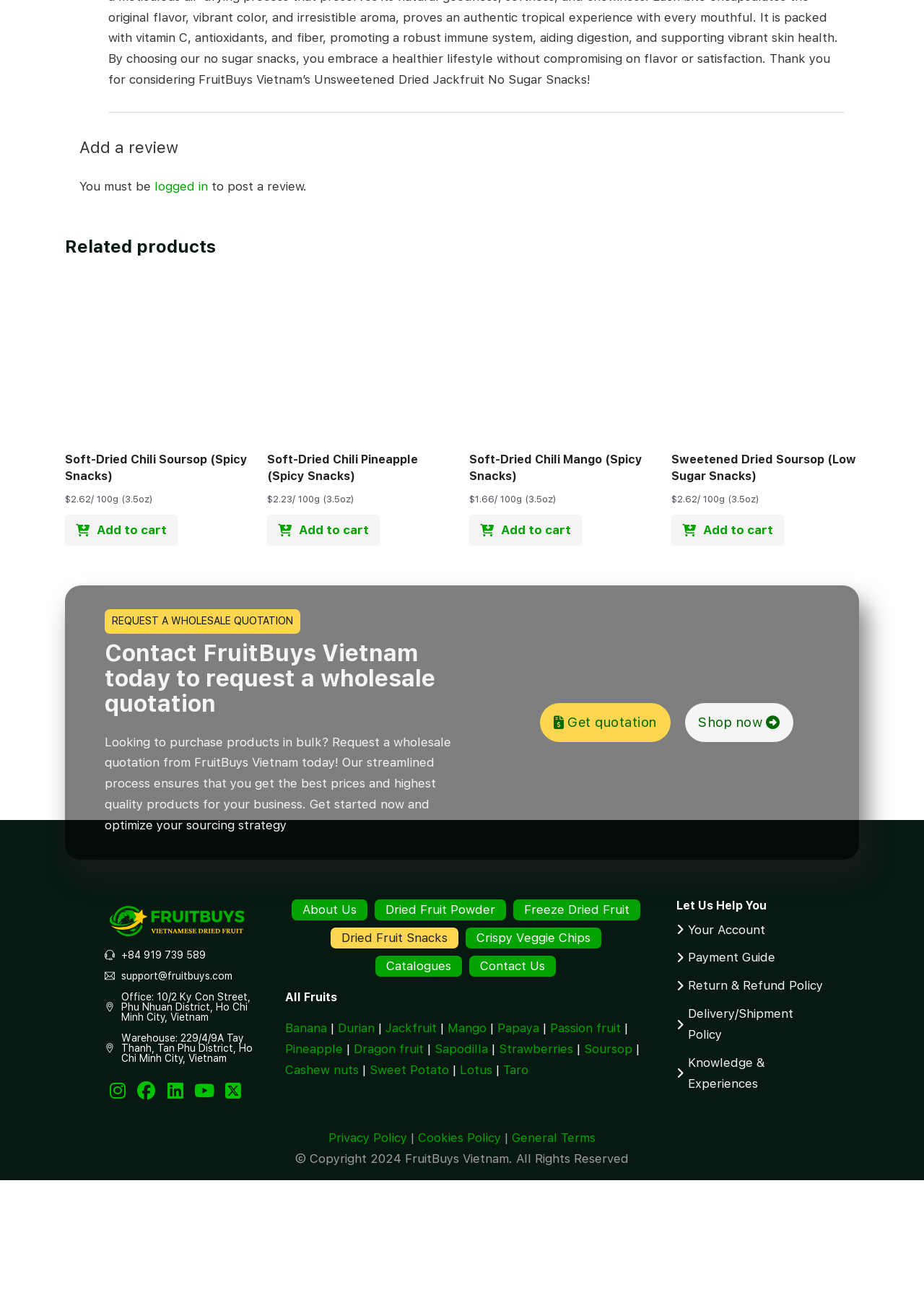Please identify the bounding box coordinates for the region that you need to click to follow this instruction: "Click on the 'Unsweetened Dried Jackfruit' link".

[0.086, 0.422, 0.905, 0.449]